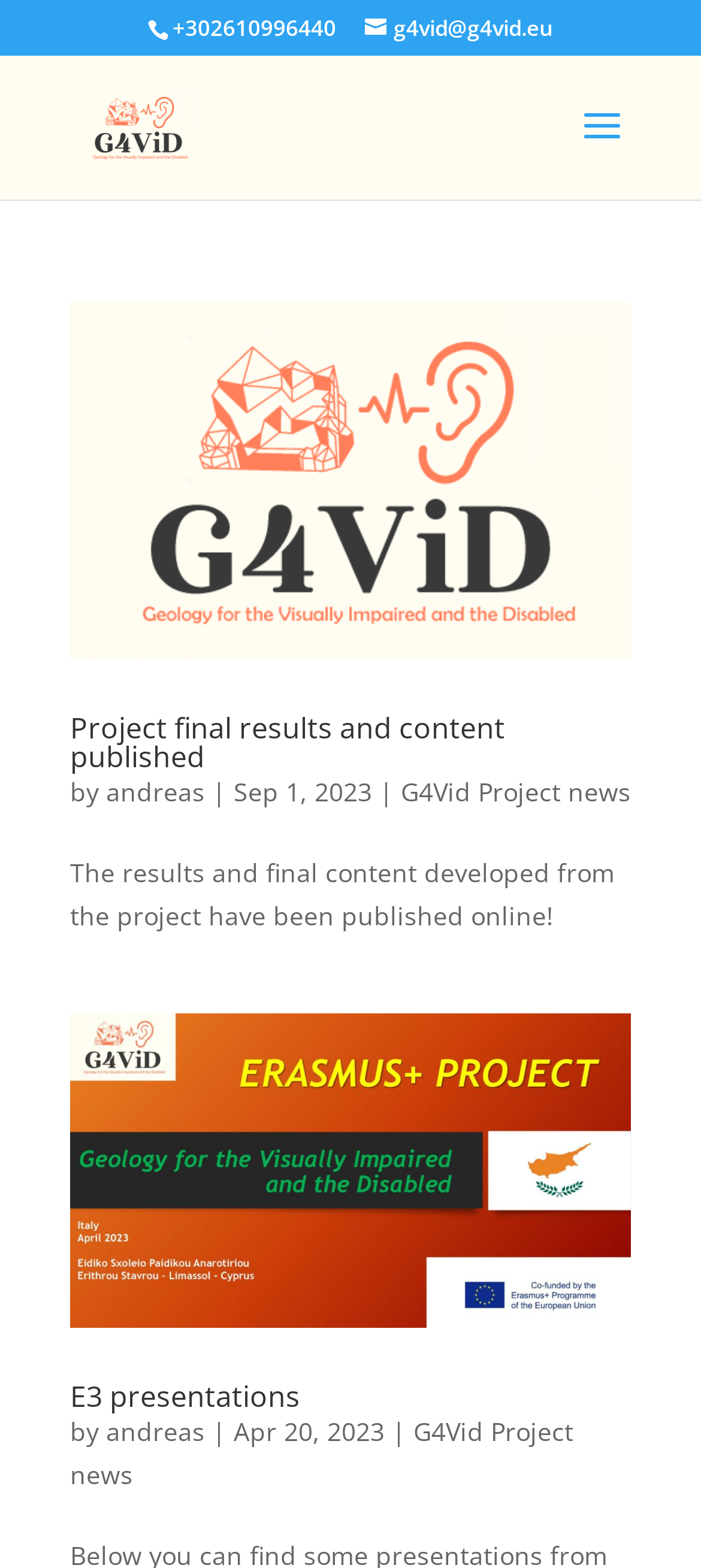Determine the bounding box coordinates of the section I need to click to execute the following instruction: "View E3 presentations". Provide the coordinates as four float numbers between 0 and 1, i.e., [left, top, right, bottom].

[0.1, 0.646, 0.9, 0.847]